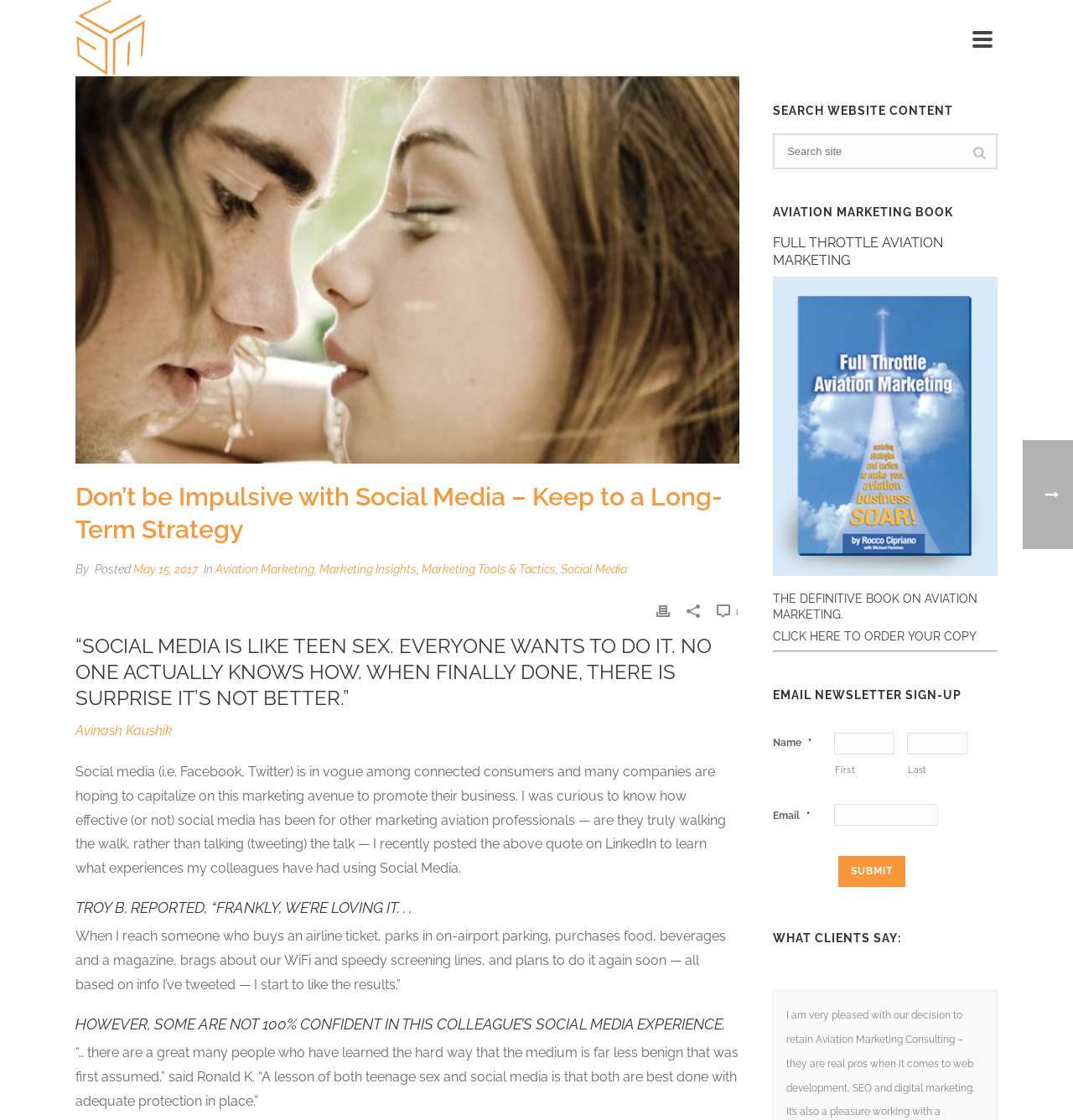What is the topic of the article?
From the screenshot, provide a brief answer in one word or phrase.

Social media in aviation